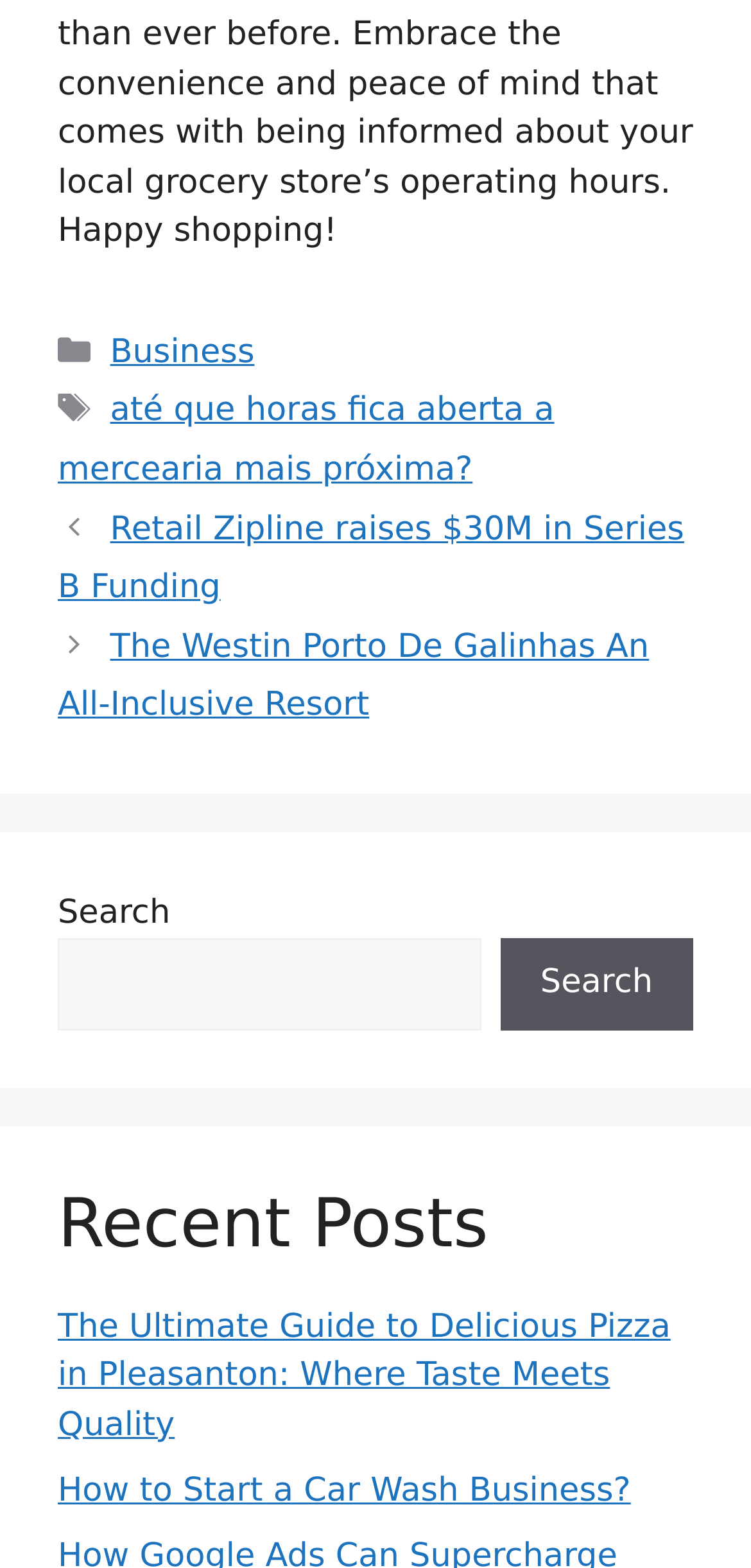How many recent posts are displayed?
Using the visual information, answer the question in a single word or phrase.

At least 3